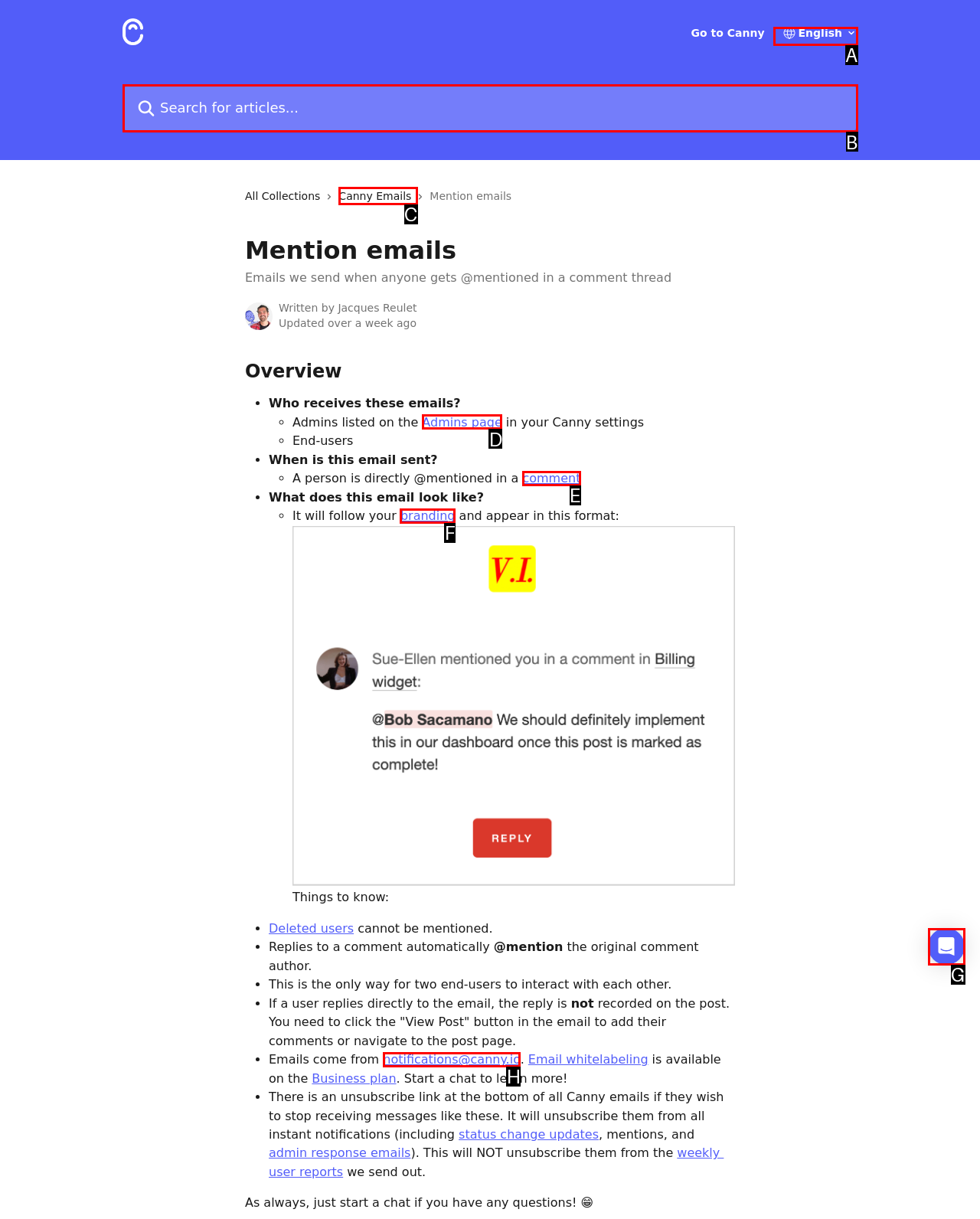From the given options, find the HTML element that fits the description: name="q" placeholder="Search for articles...". Reply with the letter of the chosen element.

B